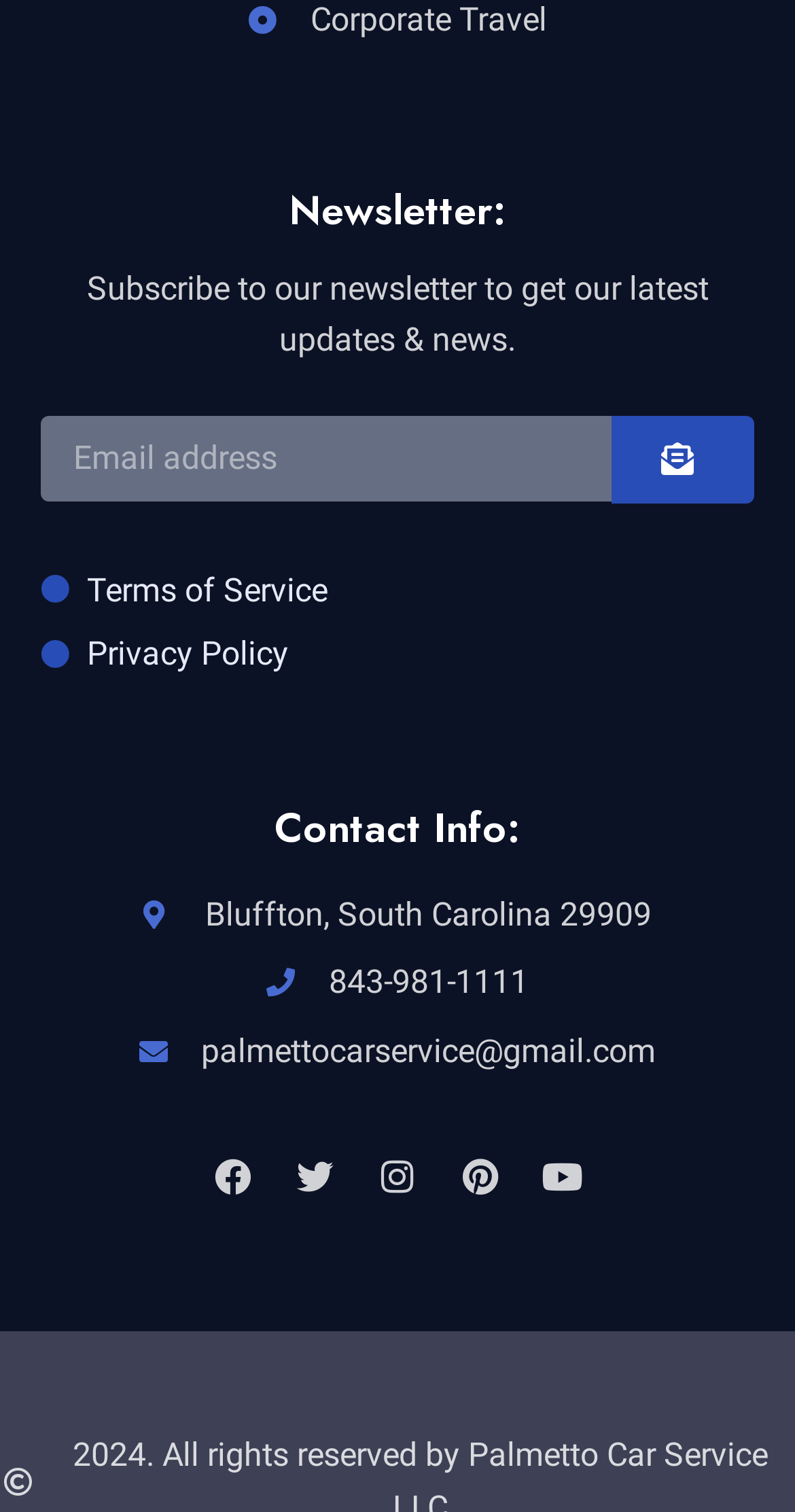Indicate the bounding box coordinates of the element that needs to be clicked to satisfy the following instruction: "Send an email to the contact". The coordinates should be four float numbers between 0 and 1, i.e., [left, top, right, bottom].

[0.051, 0.678, 0.949, 0.713]